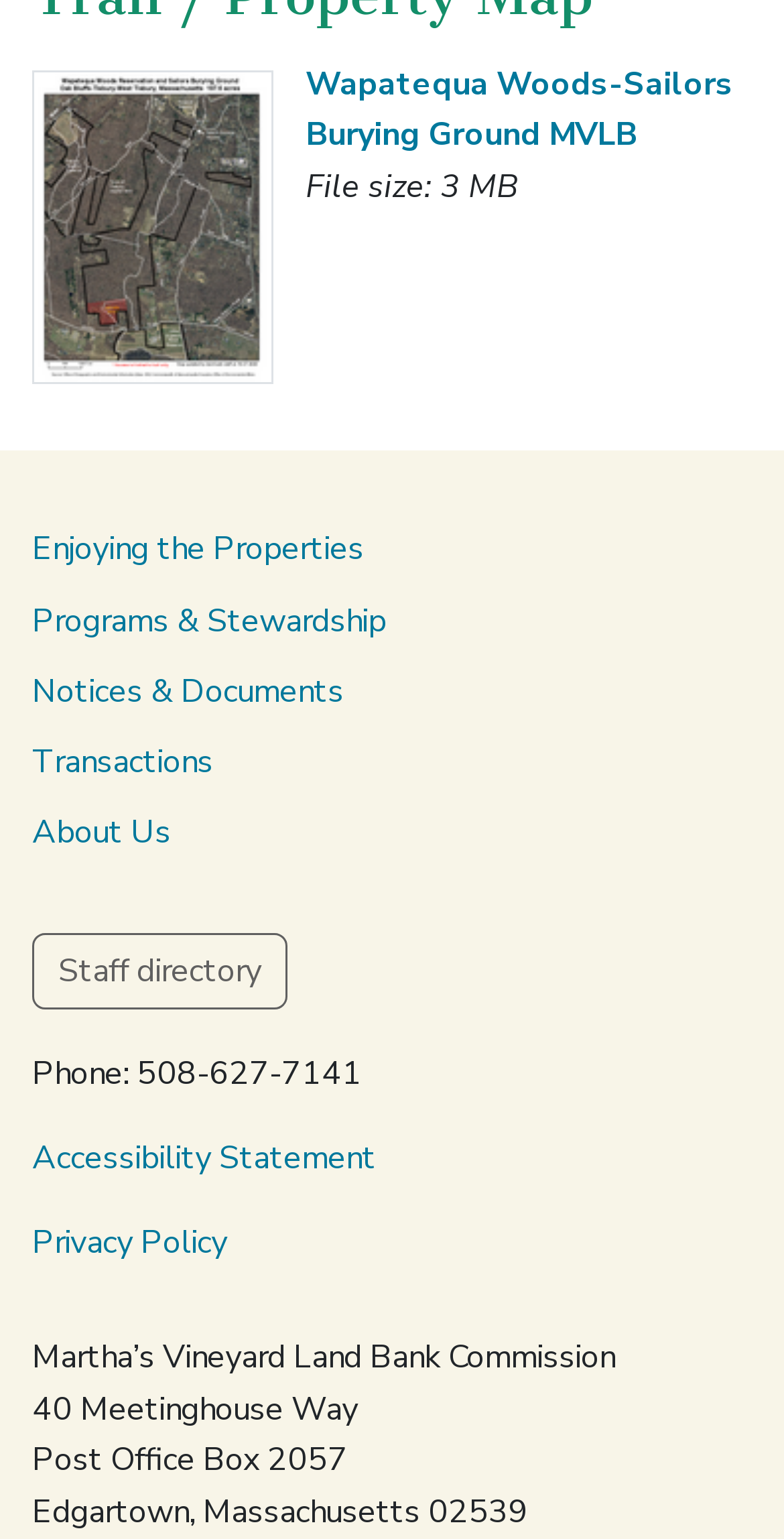What is the file size of the linked document?
Could you answer the question in a detailed manner, providing as much information as possible?

The answer can be found by looking at the StaticText element with ID 190, which has the text 'File size: 3 MB'. This suggests that the file size of the linked document is 3 MB.